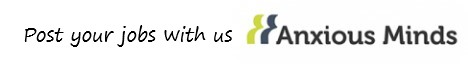Provide a brief response to the question below using a single word or phrase: 
What is the overall message conveyed by the design?

support and accessibility